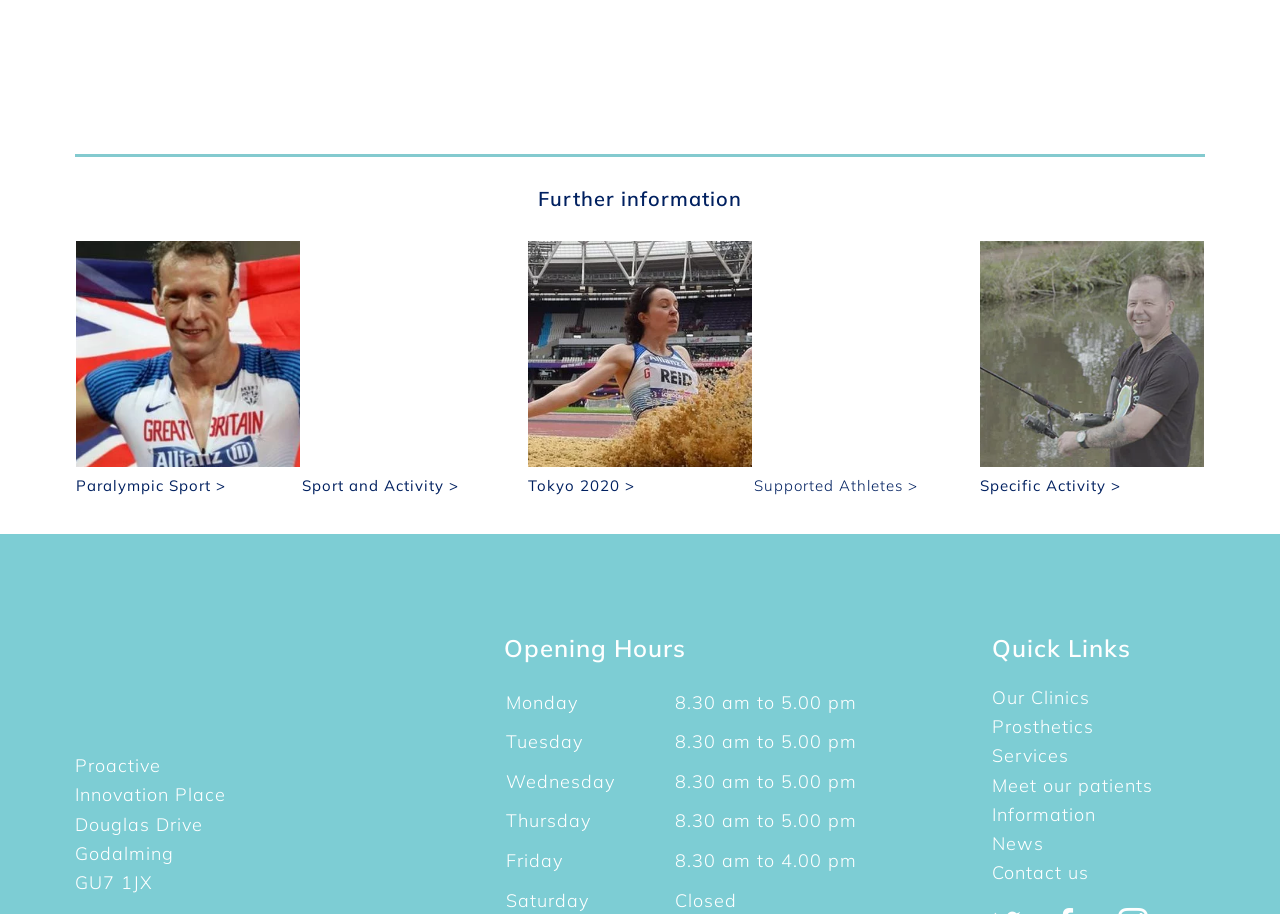Locate the bounding box coordinates of the area where you should click to accomplish the instruction: "Contact us".

[0.775, 0.942, 0.85, 0.968]